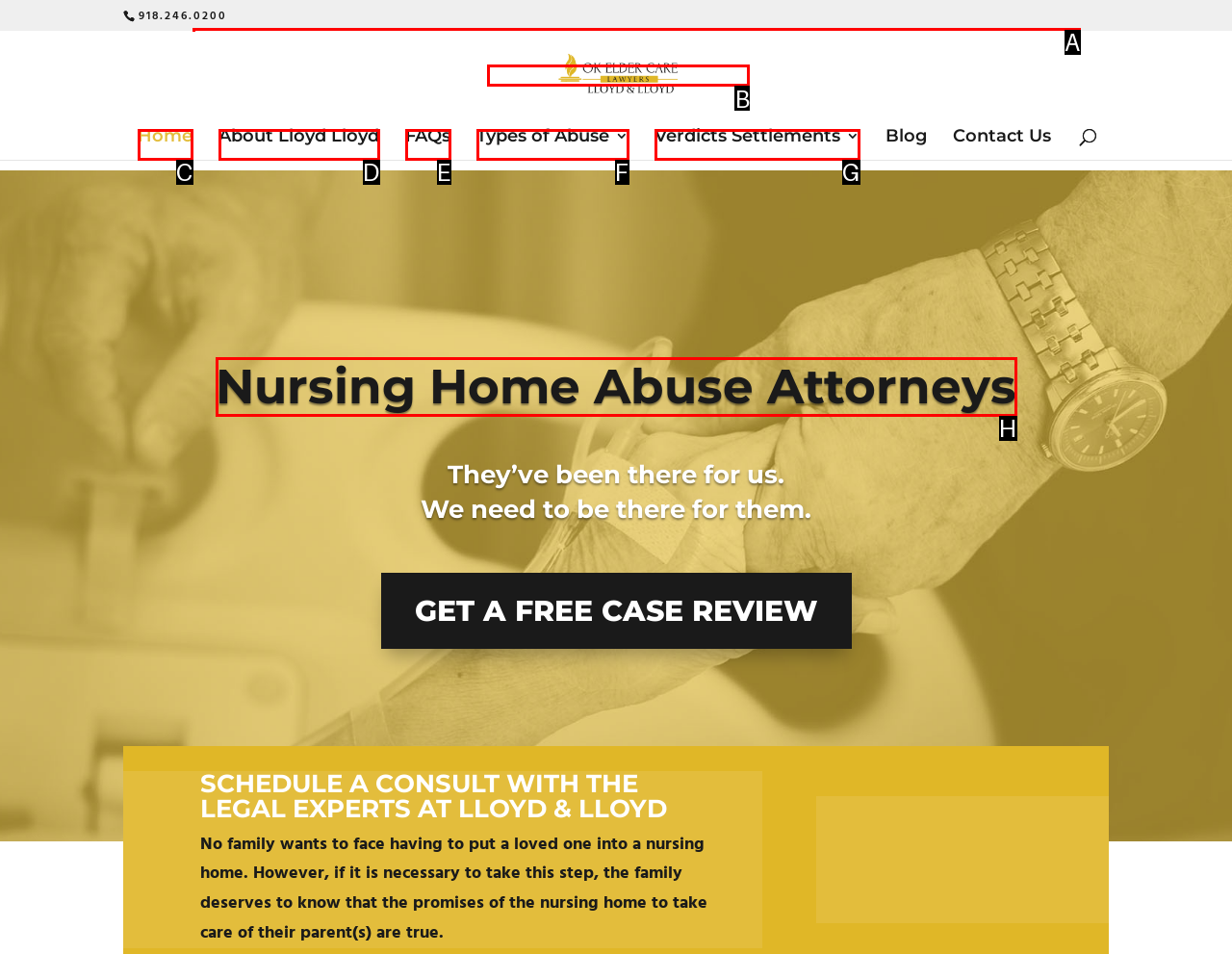Based on the description: Nursing Home Abuse Attorneys, identify the matching HTML element. Reply with the letter of the correct option directly.

H